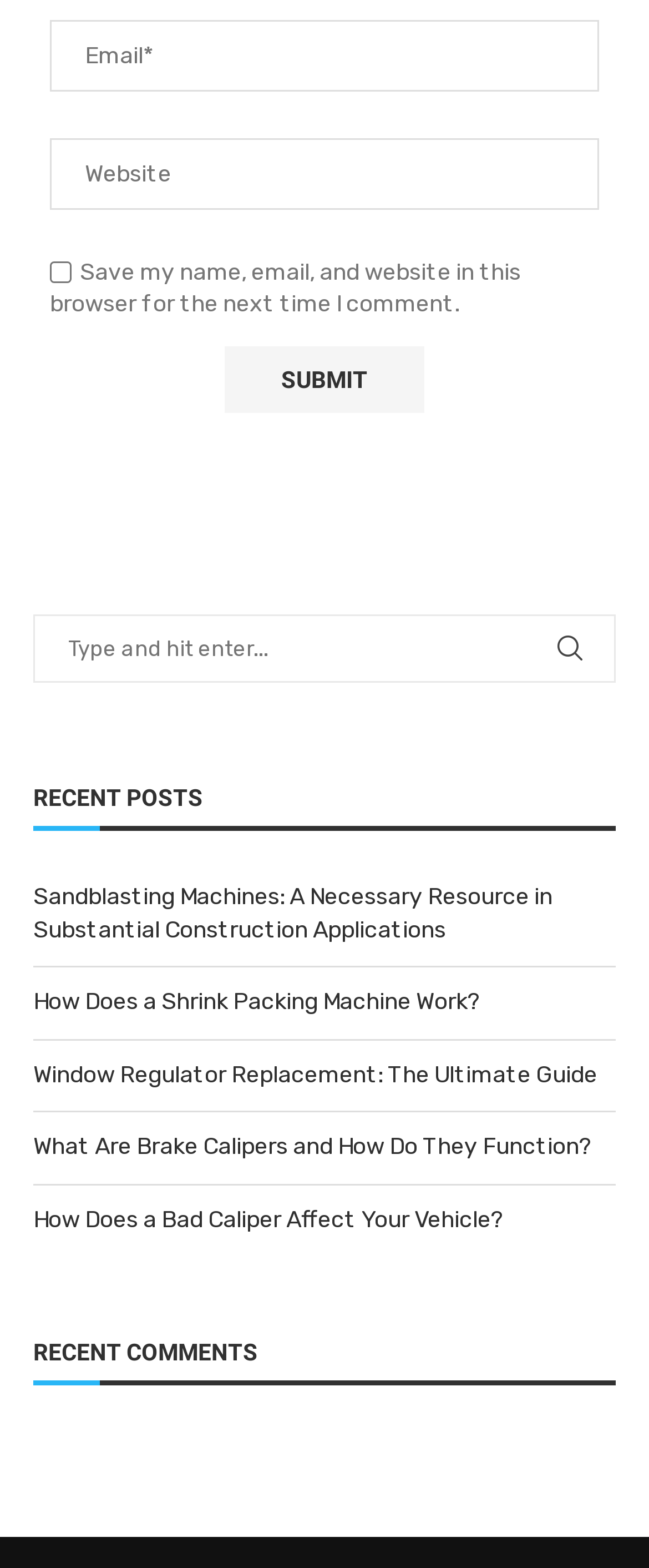Locate the bounding box coordinates of the element's region that should be clicked to carry out the following instruction: "Read recent post about Sandblasting Machines". The coordinates need to be four float numbers between 0 and 1, i.e., [left, top, right, bottom].

[0.051, 0.563, 0.851, 0.602]